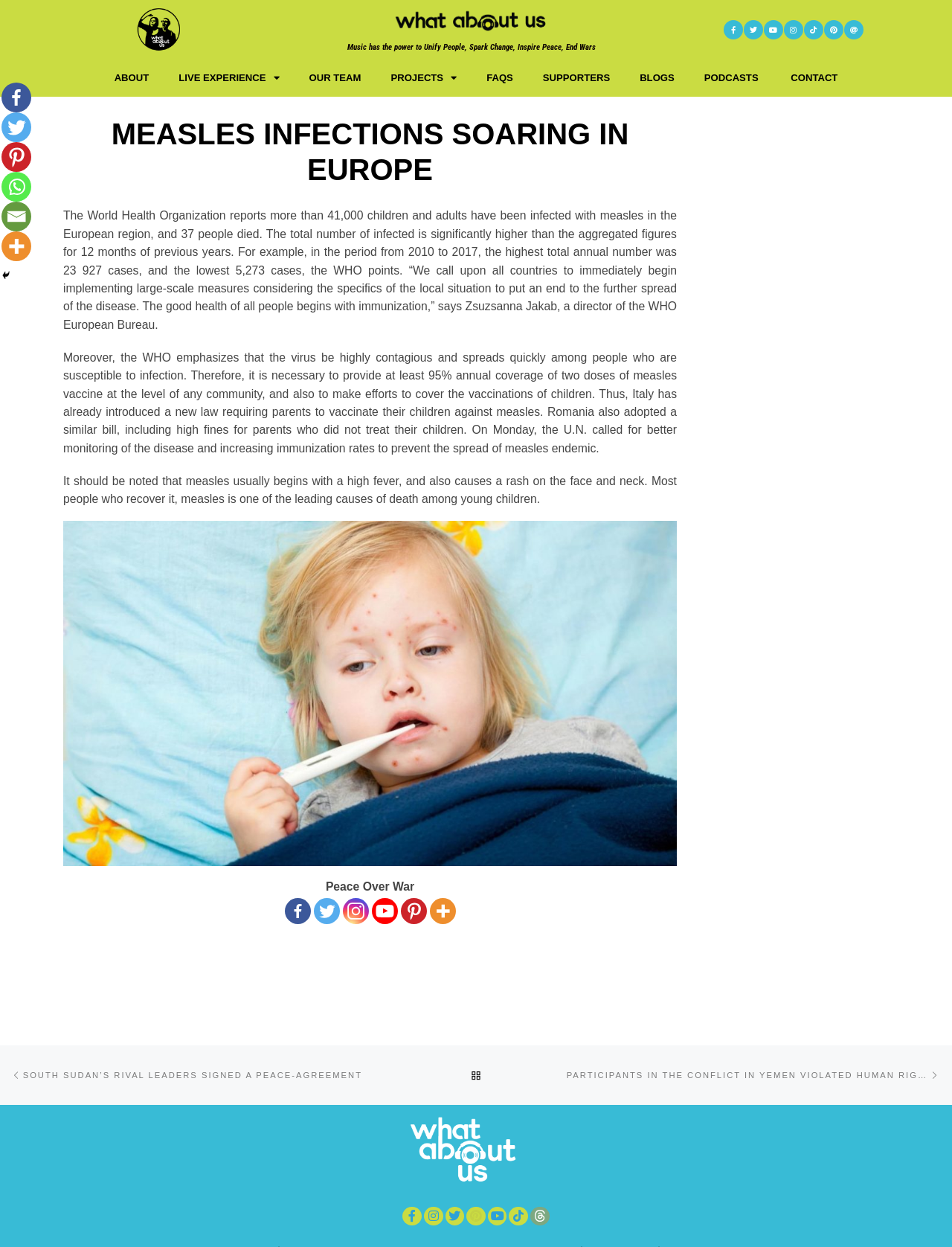What is the consequence of not recovering from measles?
Make sure to answer the question with a detailed and comprehensive explanation.

According to the article, measles is one of the leading causes of death among young children, implying that if not recovered from, measles can be fatal.